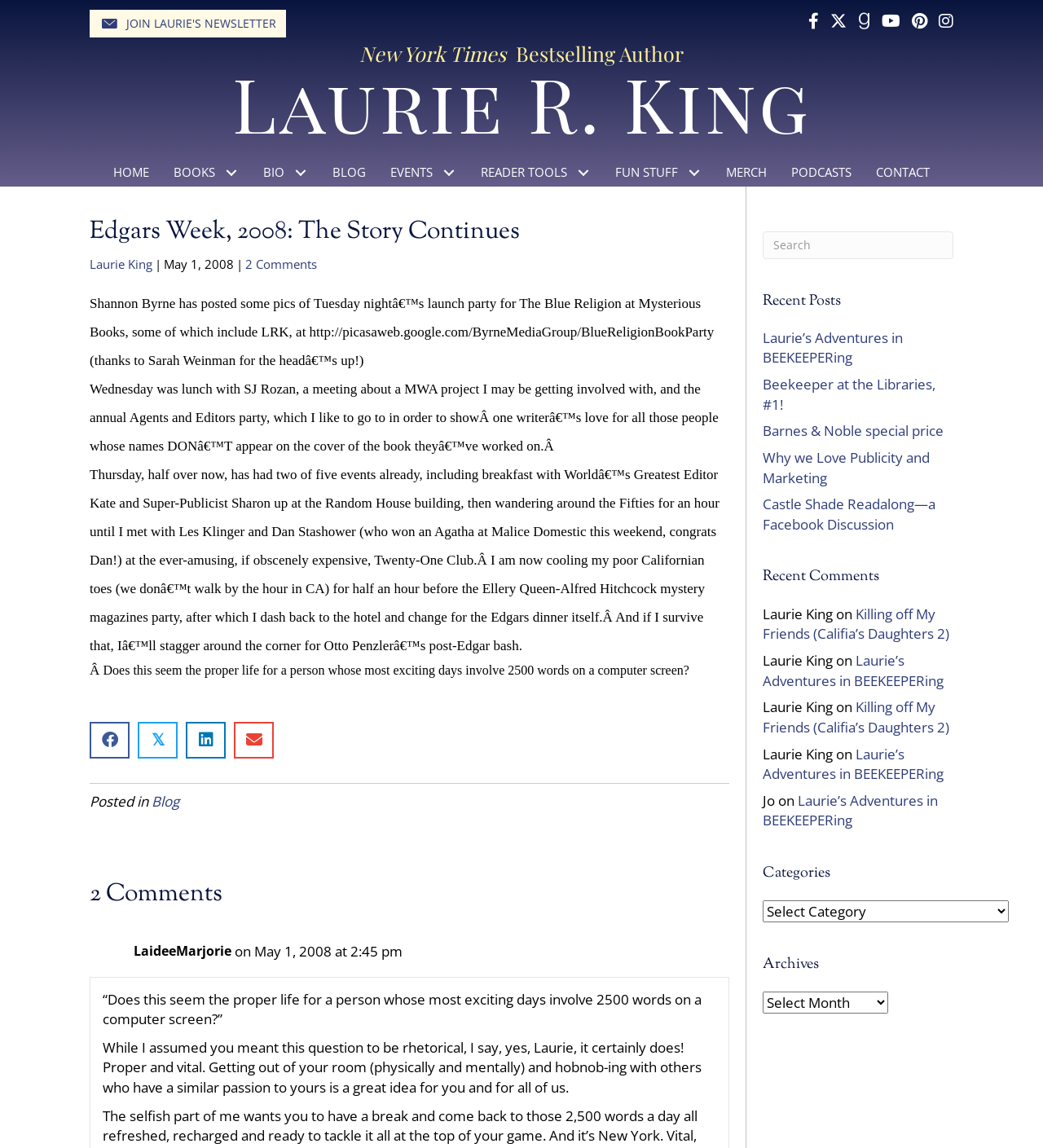Please locate the bounding box coordinates of the region I need to click to follow this instruction: "View the post by admin".

None